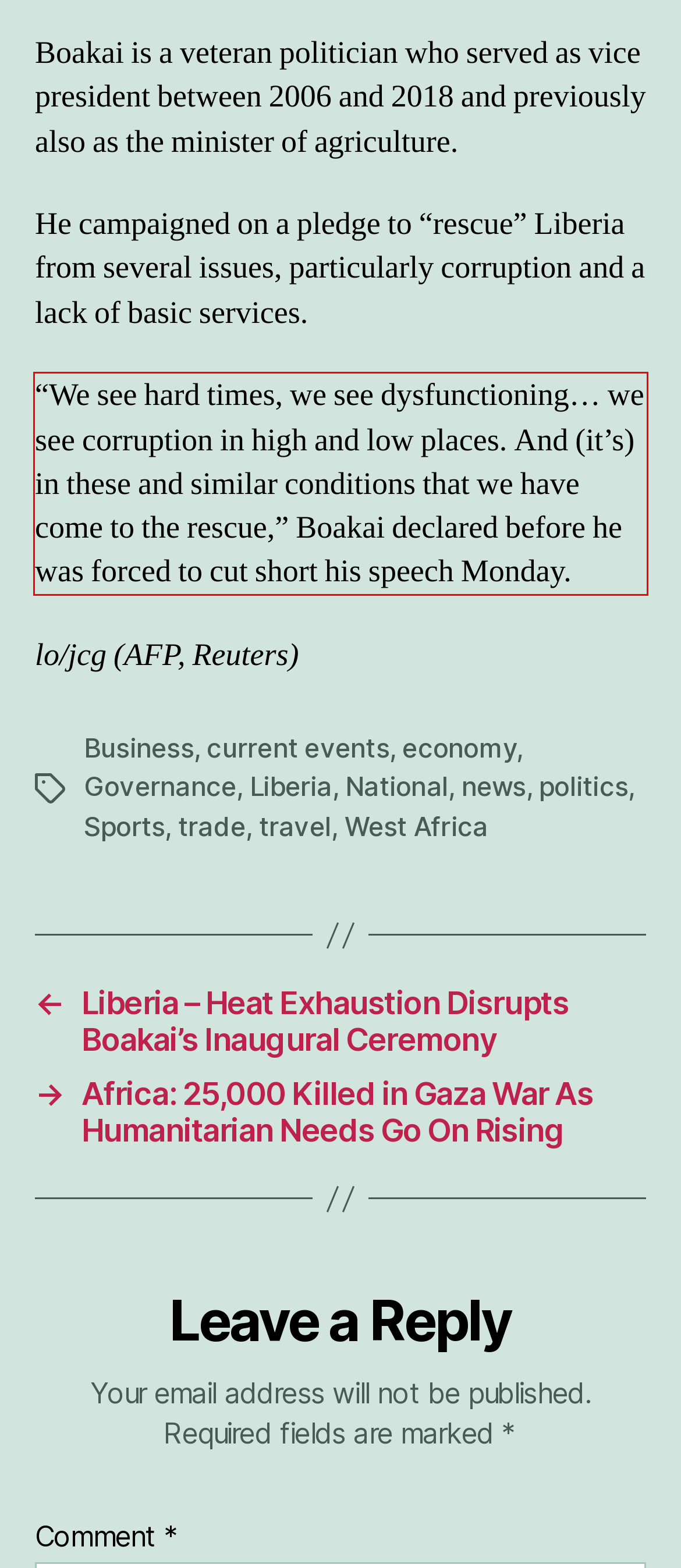Given the screenshot of the webpage, identify the red bounding box, and recognize the text content inside that red bounding box.

“We see hard times, we see dysfunctioning… we see corruption in high and low places. And (it’s) in these and similar conditions that we have come to the rescue,” Boakai declared before he was forced to cut short his speech Monday.